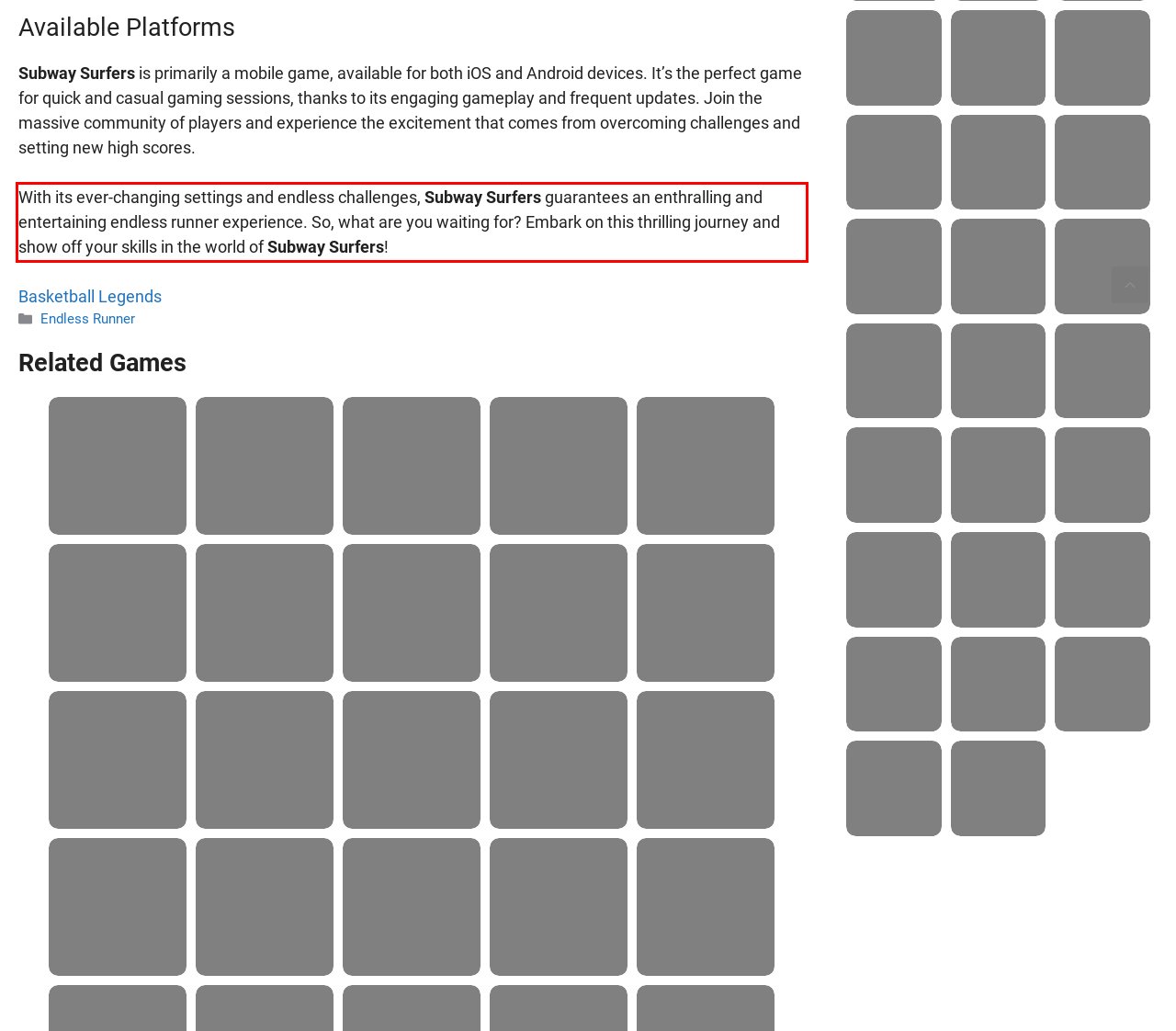Please extract the text content from the UI element enclosed by the red rectangle in the screenshot.

With its ever-changing settings and endless challenges, Subway Surfers guarantees an enthralling and entertaining endless runner experience. So, what are you waiting for? Embark on this thrilling journey and show off your skills in the world of Subway Surfers!